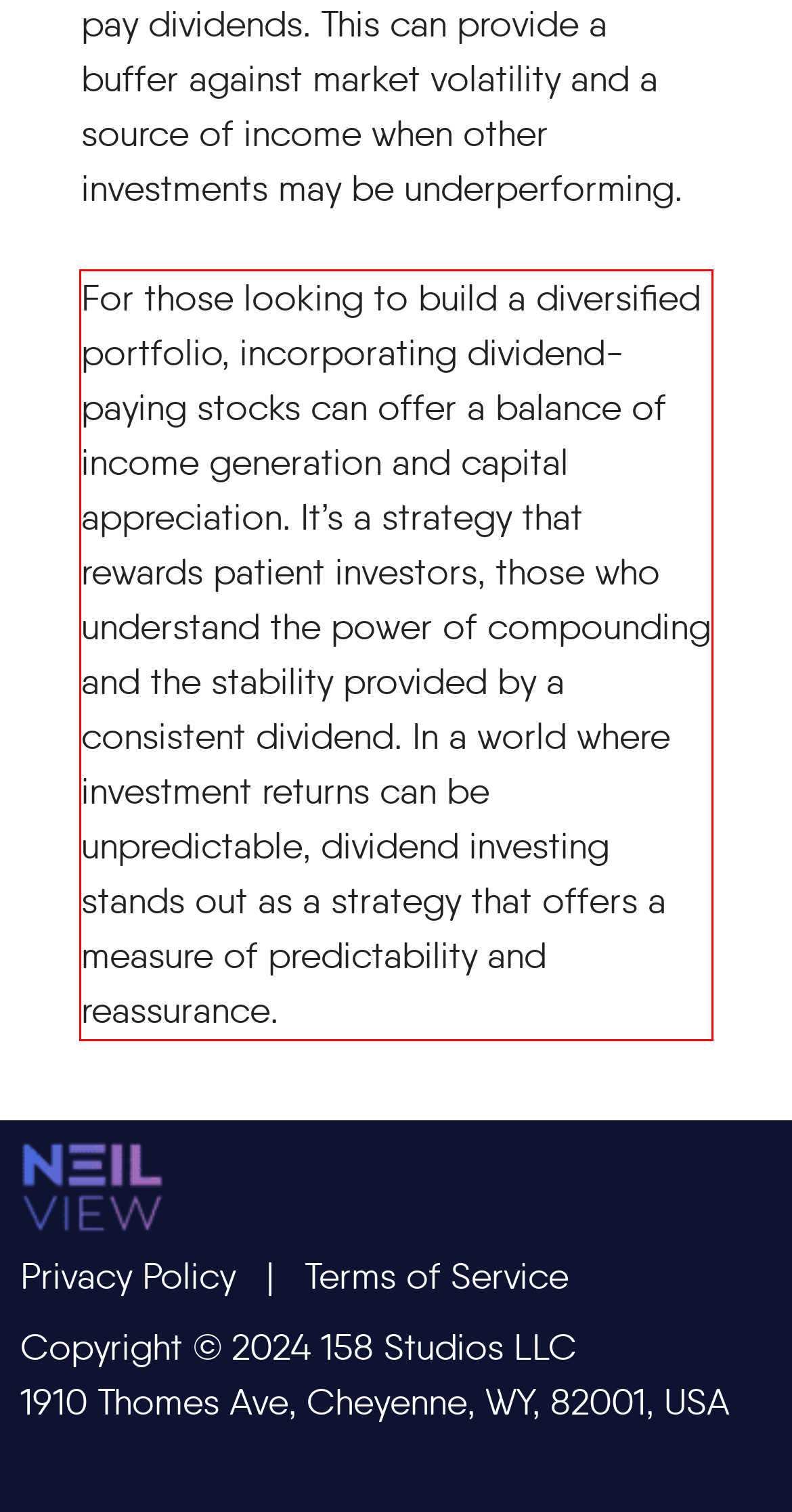You have a screenshot of a webpage where a UI element is enclosed in a red rectangle. Perform OCR to capture the text inside this red rectangle.

For those looking to build a diversified portfolio, incorporating dividend-paying stocks can offer a balance of income generation and capital appreciation. It’s a strategy that rewards patient investors, those who understand the power of compounding and the stability provided by a consistent dividend. In a world where investment returns can be unpredictable, dividend investing stands out as a strategy that offers a measure of predictability and reassurance.